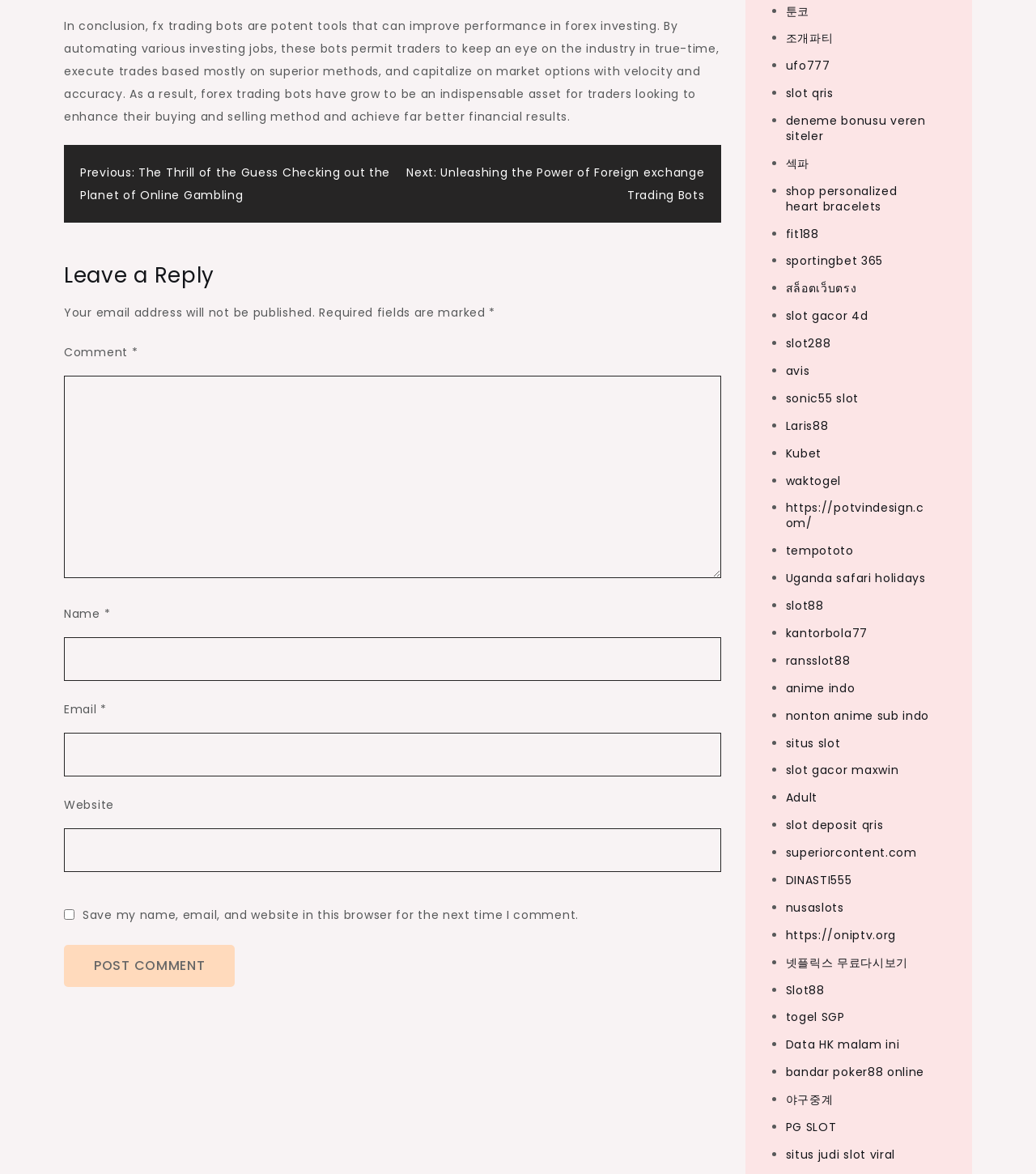Can you determine the bounding box coordinates of the area that needs to be clicked to fulfill the following instruction: "Click the 'ufo777' link"?

[0.758, 0.049, 0.801, 0.063]